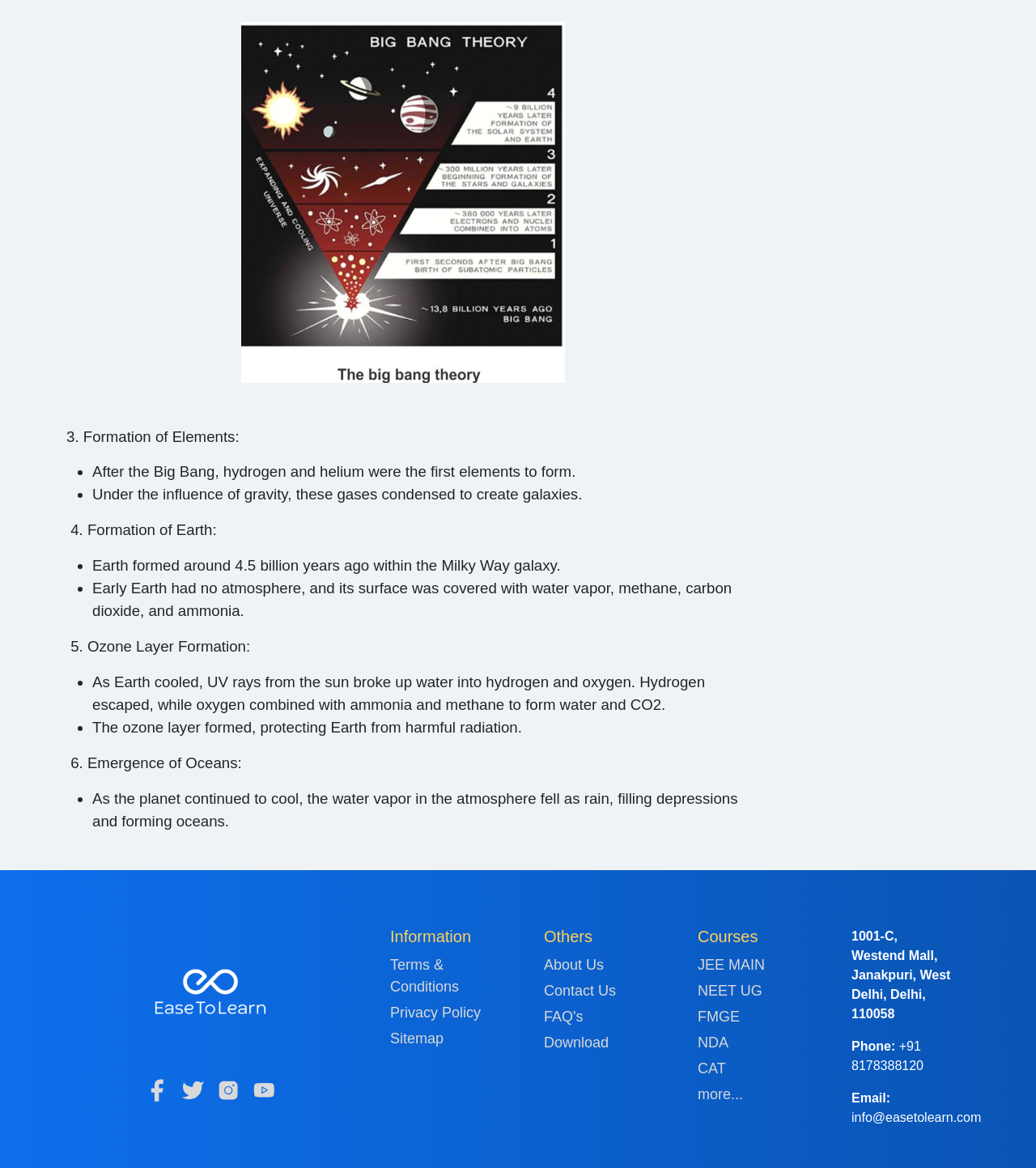Identify the bounding box of the HTML element described as: "alt="facebook meta logo ETL"".

[0.134, 0.927, 0.169, 0.938]